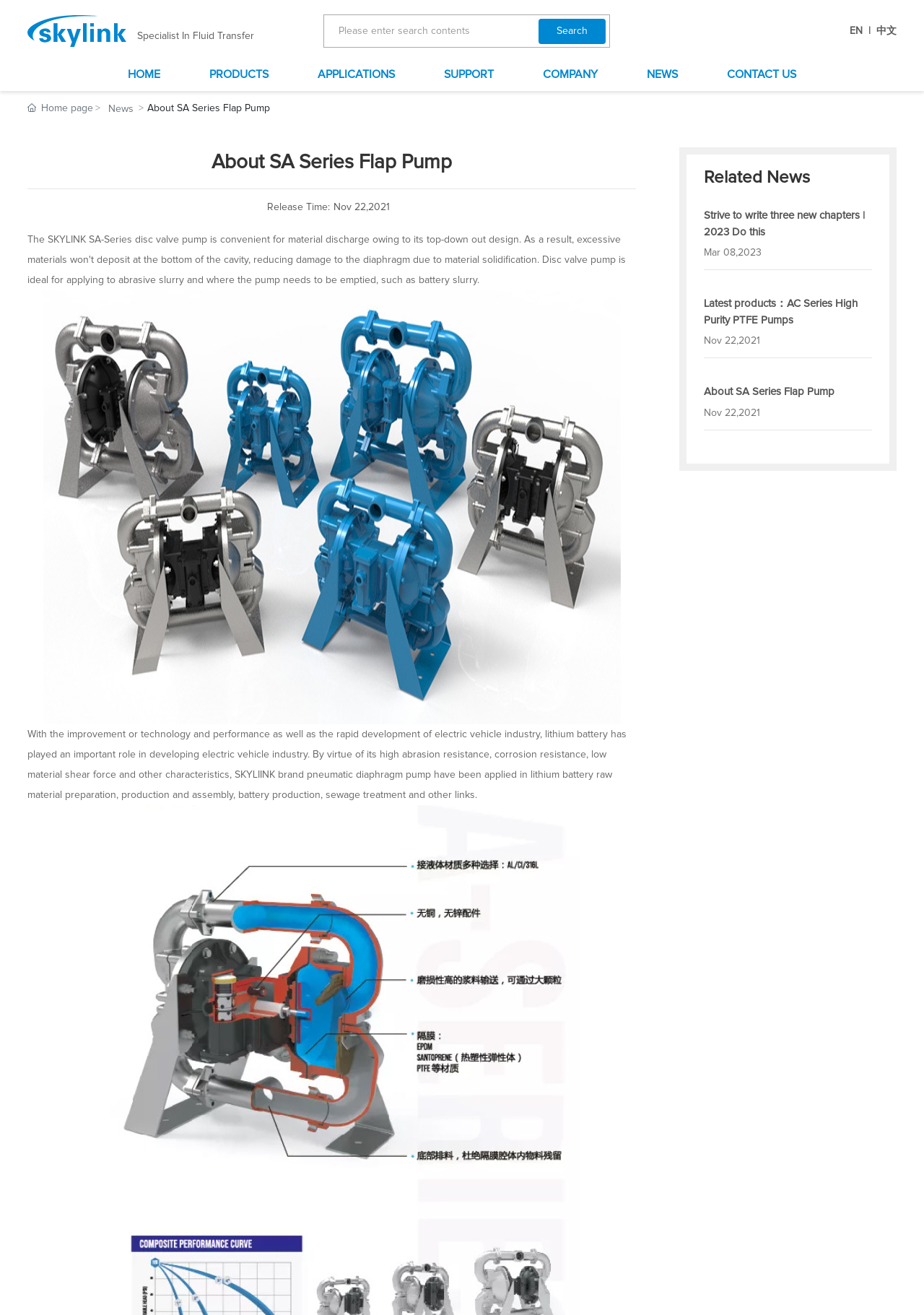Provide the bounding box coordinates of the section that needs to be clicked to accomplish the following instruction: "Go to the HOME page."

[0.138, 0.044, 0.173, 0.069]